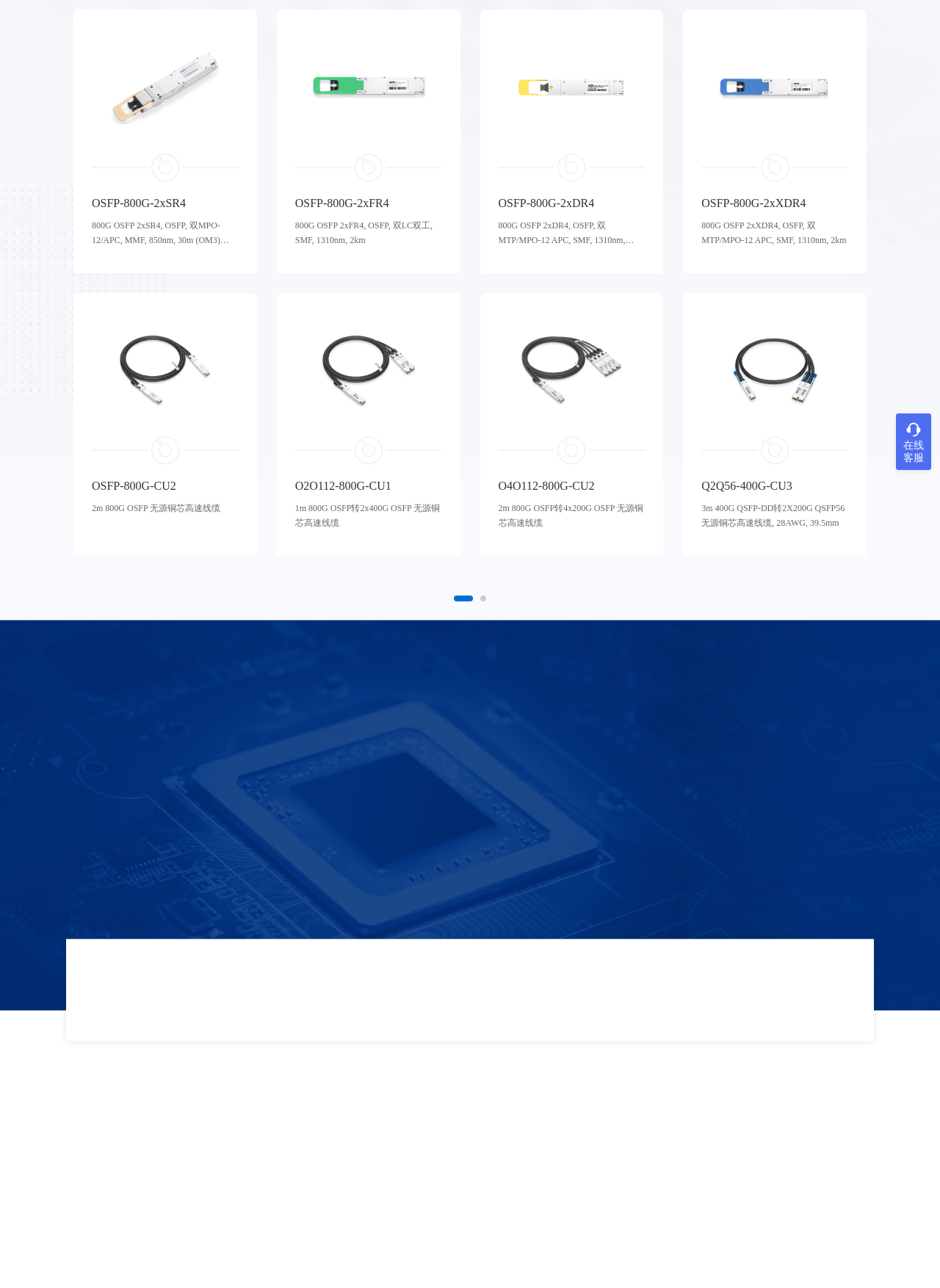Please provide the bounding box coordinates in the format (top-left x, top-left y, bottom-right x, bottom-right y). Remember, all values are floating point numbers between 0 and 1. What is the bounding box coordinate of the region described as: parent_node: OSFP-800G-2xSR4 aria-label="Next slide"

[0.93, 0.21, 0.969, 0.239]